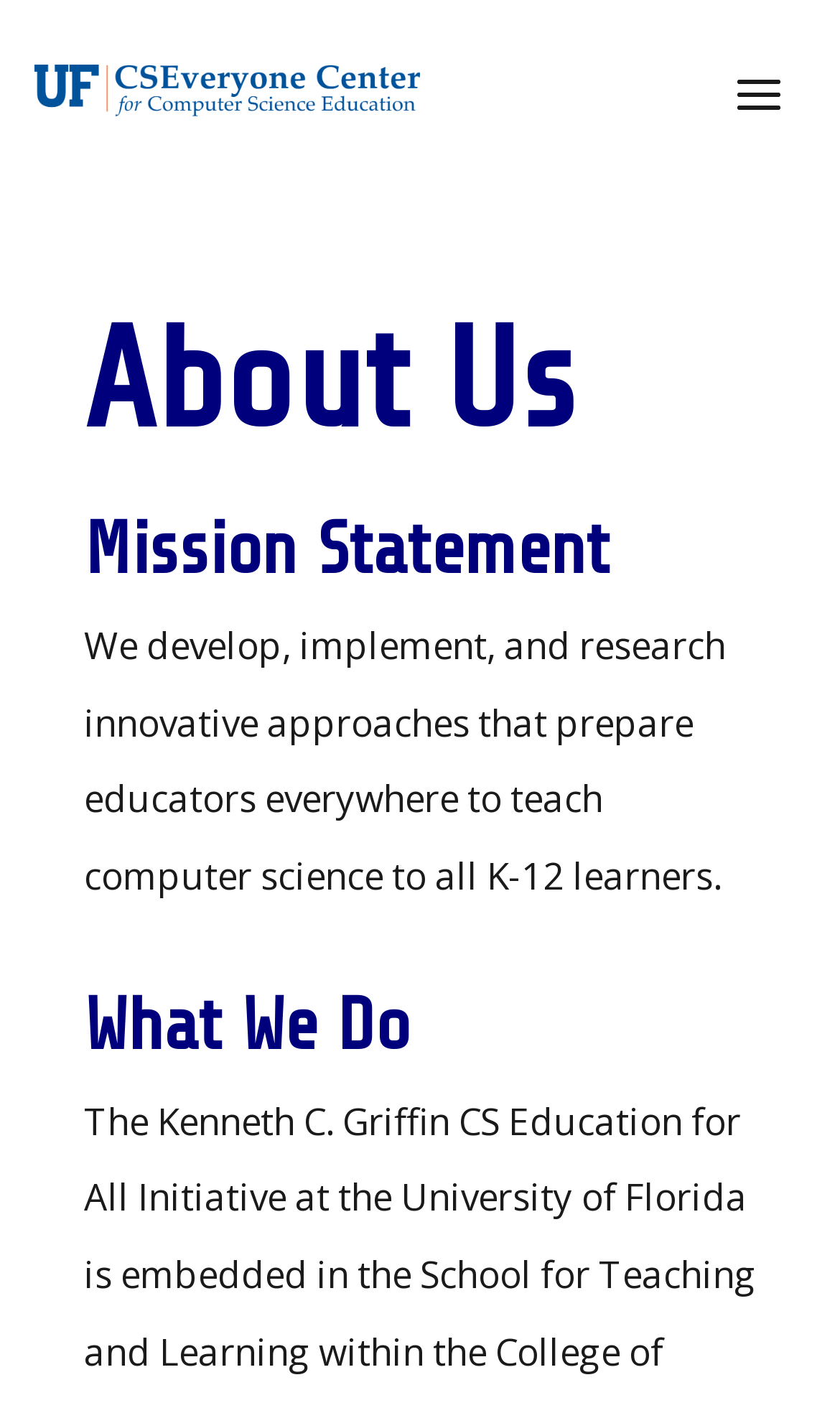What is the purpose of this organization?
Using the image as a reference, give a one-word or short phrase answer.

Teach computer science to all K-12 learners